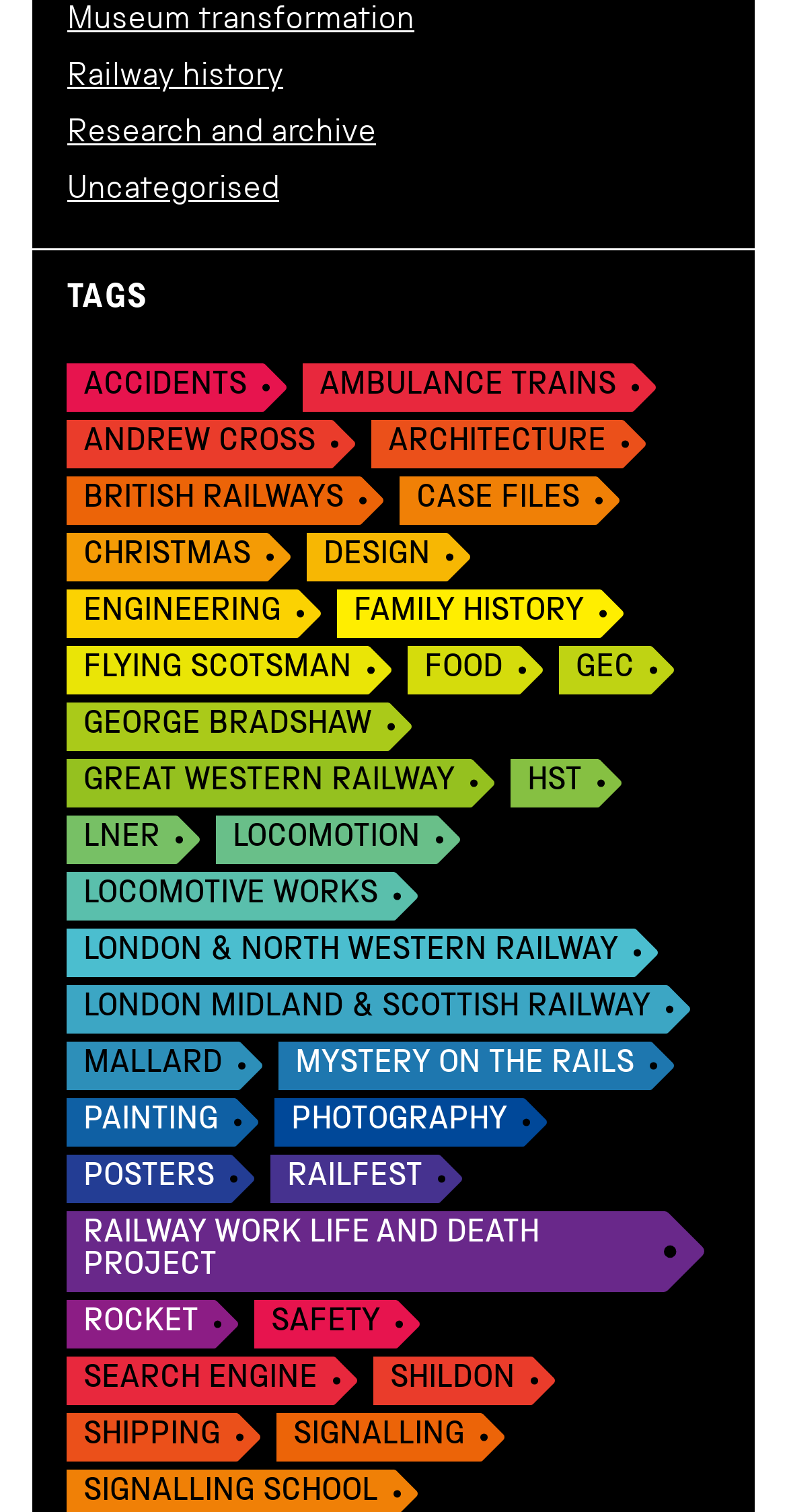Find the bounding box coordinates for the area that should be clicked to accomplish the instruction: "Browse ACCIDENTS".

[0.085, 0.24, 0.365, 0.272]